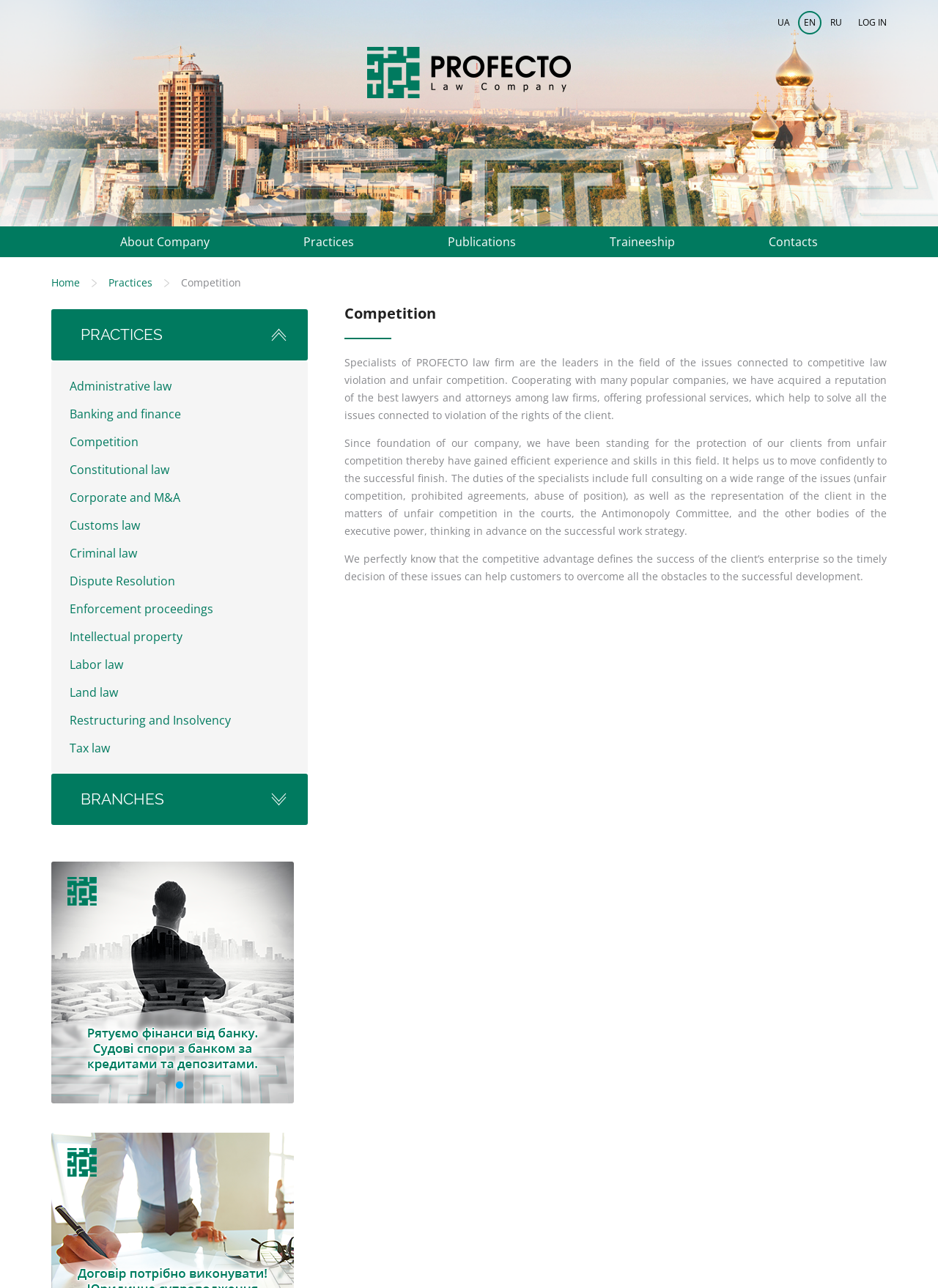Please provide the bounding box coordinates for the element that needs to be clicked to perform the following instruction: "Explore practices". The coordinates should be given as four float numbers between 0 and 1, i.e., [left, top, right, bottom].

[0.273, 0.176, 0.427, 0.2]